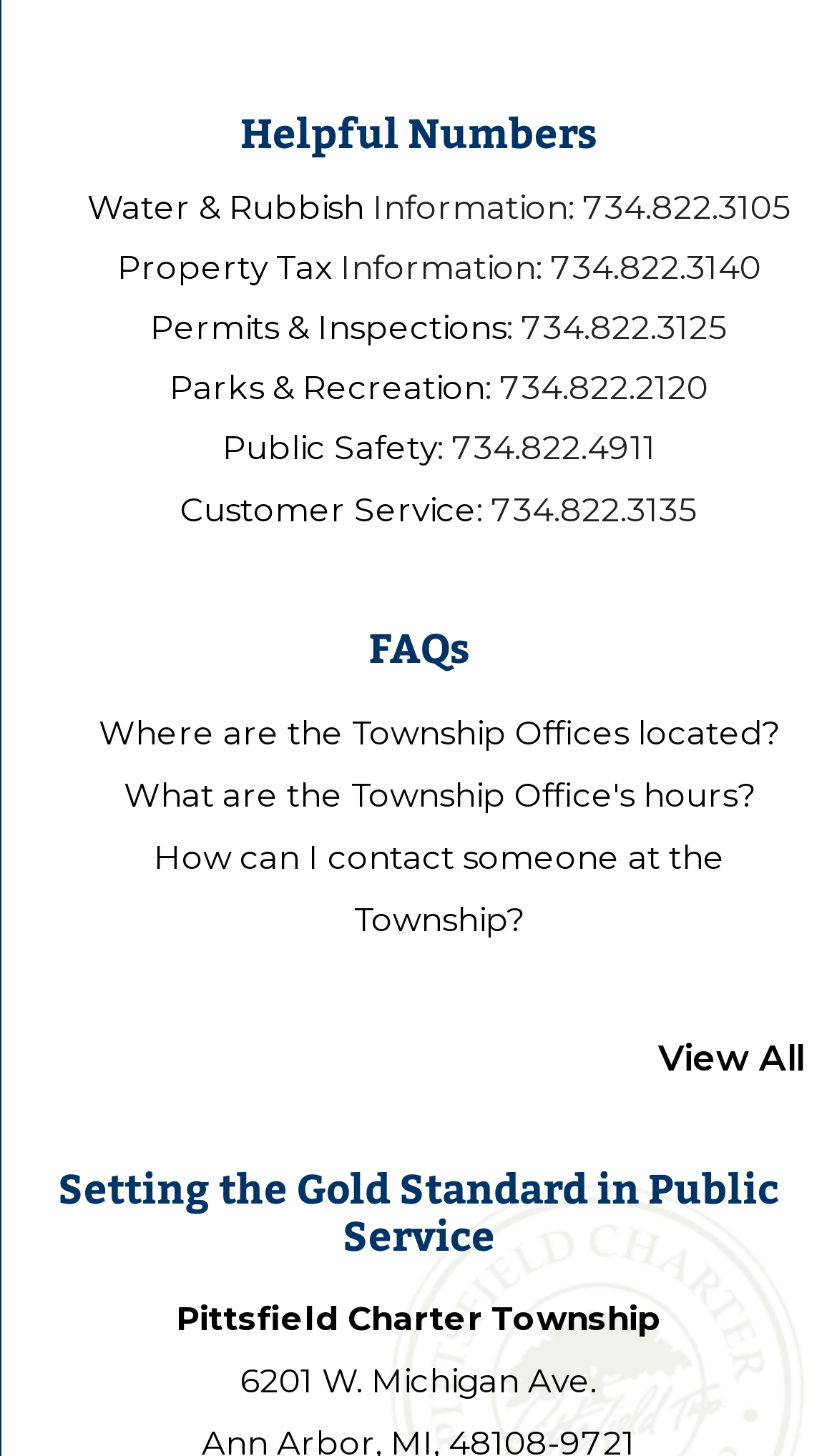Can you specify the bounding box coordinates of the area that needs to be clicked to fulfill the following instruction: "Get information about Permits & Inspections"?

[0.179, 0.211, 0.605, 0.239]